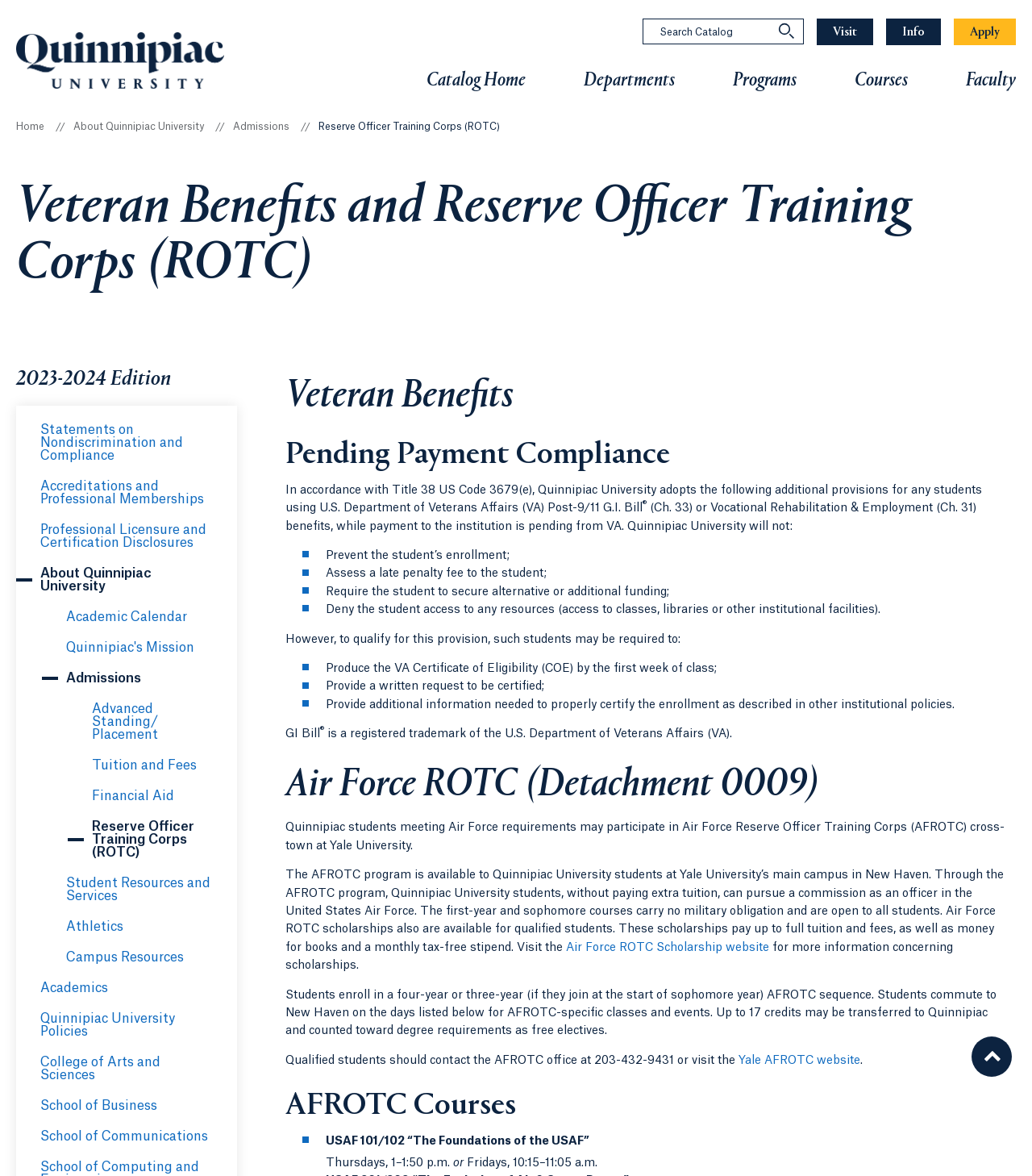Give the bounding box coordinates for this UI element: "Student Resources and Services". The coordinates should be four float numbers between 0 and 1, arranged as [left, top, right, bottom].

[0.064, 0.745, 0.206, 0.767]